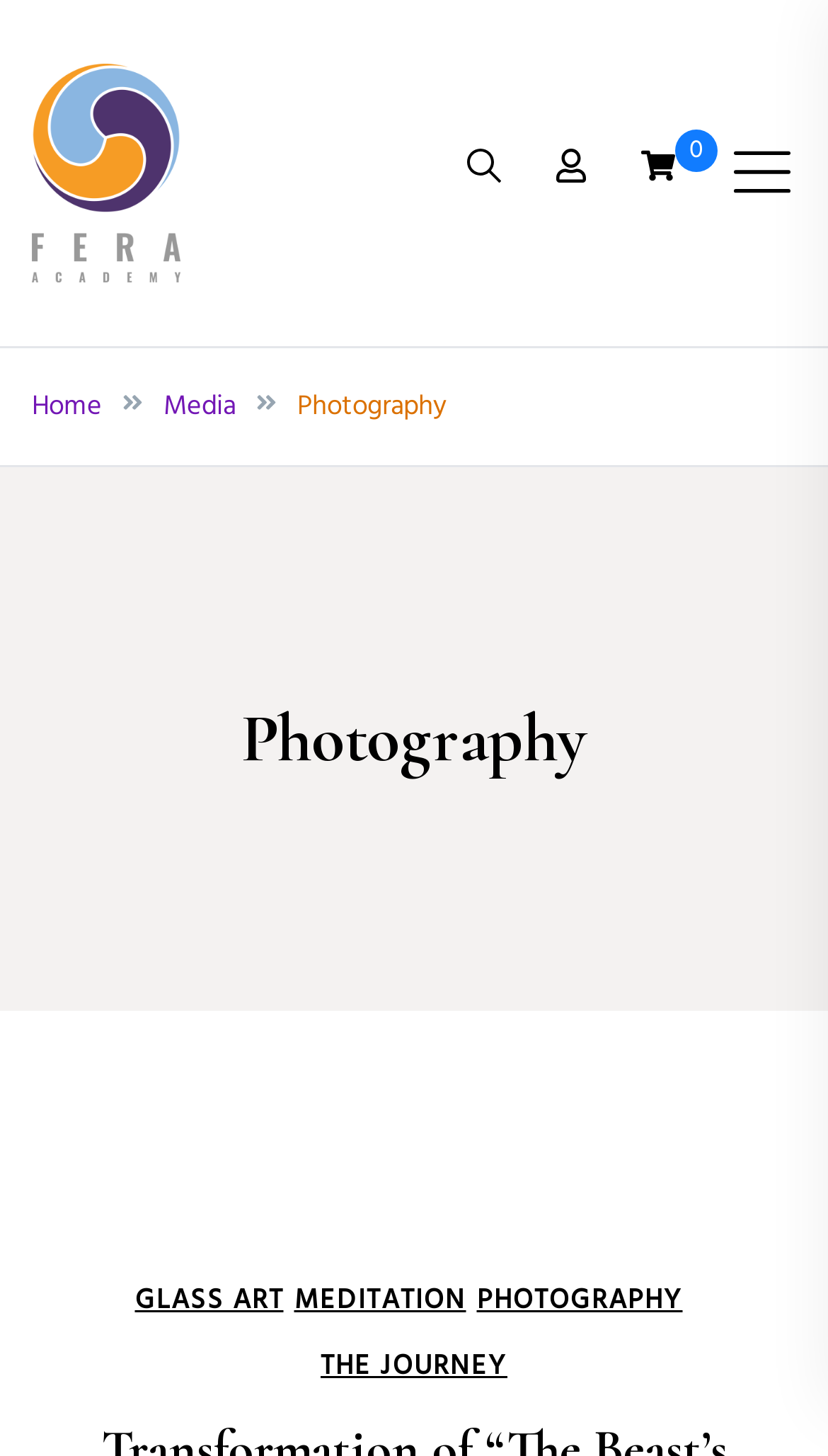Please identify the bounding box coordinates of the element's region that I should click in order to complete the following instruction: "go to Fera Academy homepage". The bounding box coordinates consist of four float numbers between 0 and 1, i.e., [left, top, right, bottom].

[0.038, 0.044, 0.218, 0.193]